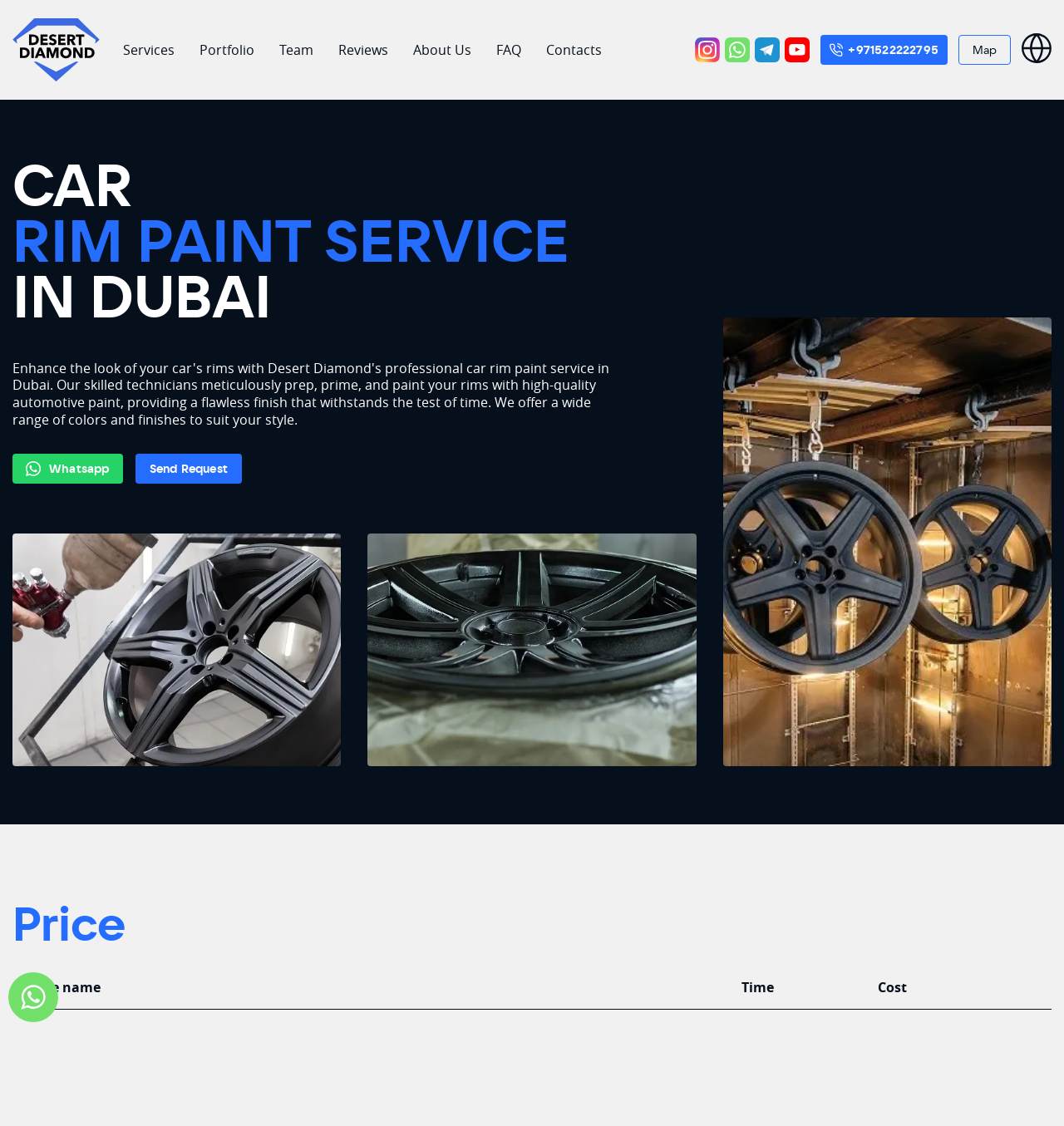Please specify the coordinates of the bounding box for the element that should be clicked to carry out this instruction: "Call the phone number". The coordinates must be four float numbers between 0 and 1, formatted as [left, top, right, bottom].

[0.771, 0.031, 0.891, 0.058]